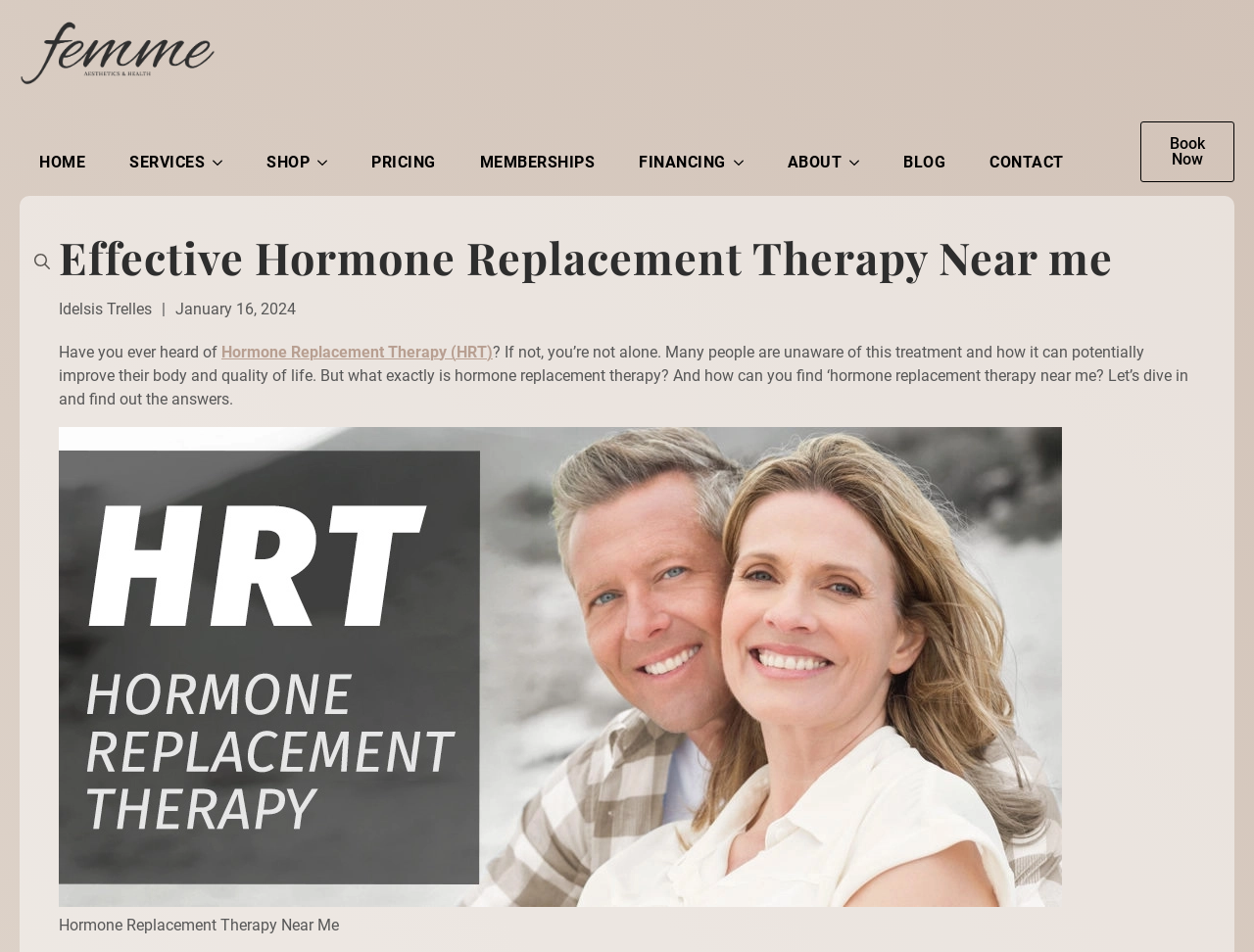How many navigation menu items are there?
Provide an in-depth answer to the question, covering all aspects.

I counted the number of navigation menu items by looking at the links and buttons at the top of the webpage. There are 9 items: HOME, SERVICES, SHOP, PRICING, MEMBERSHIPS, FINANCING, ABOUT, BLOG, and CONTACT.